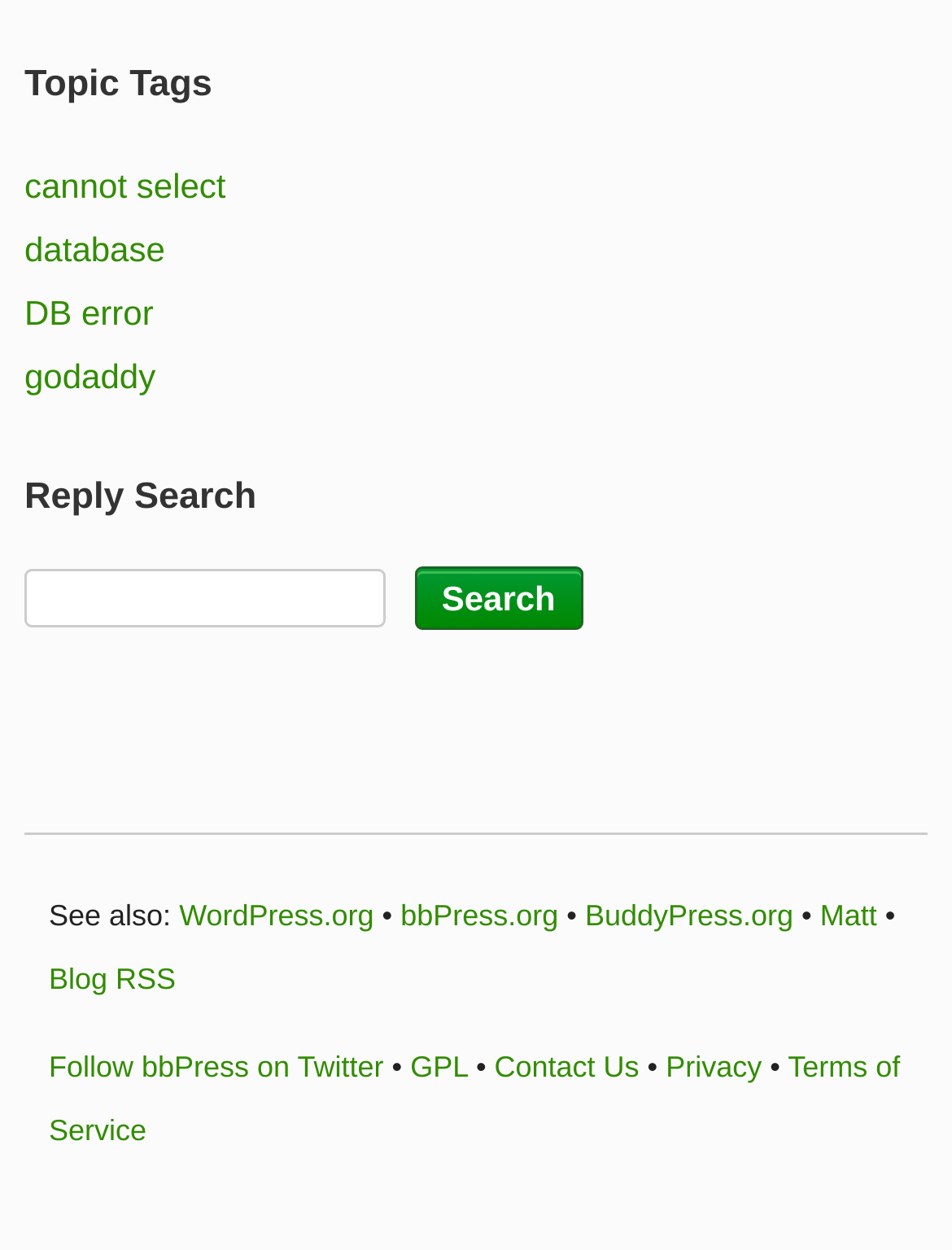What is the text above the search box?
Please provide a single word or phrase answer based on the image.

Reply Search